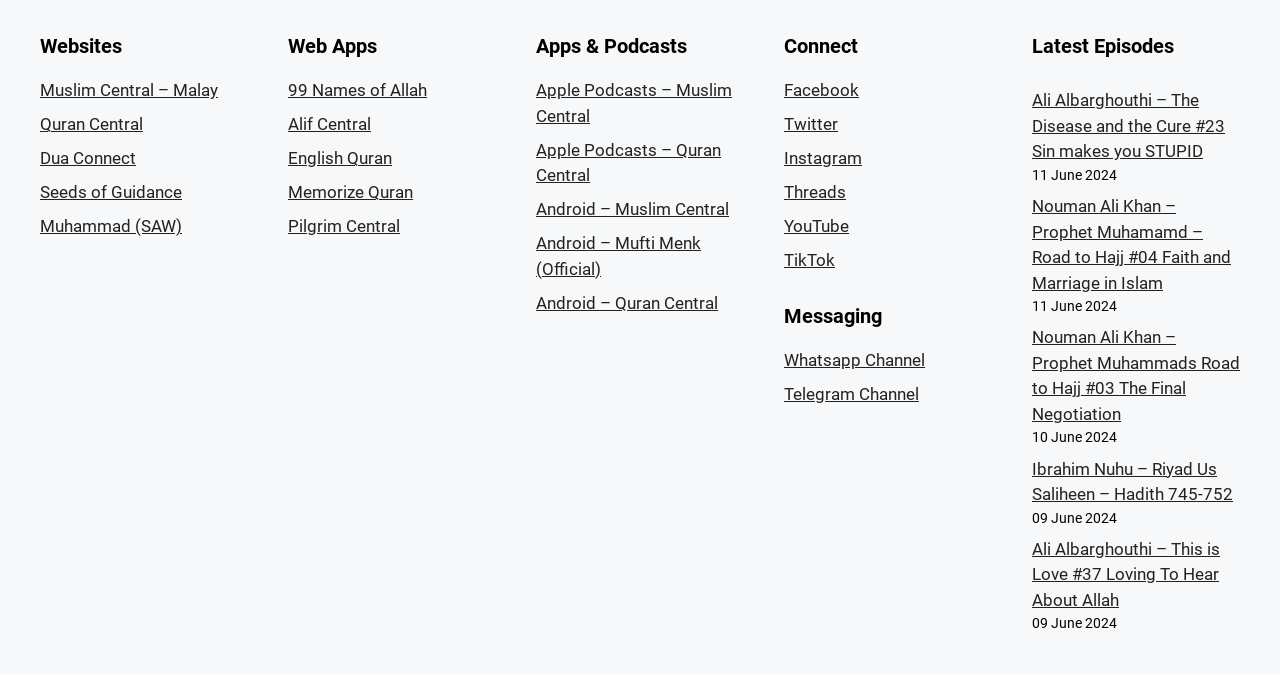Respond to the question below with a concise word or phrase:
What type of content is available on this website?

Islamic content